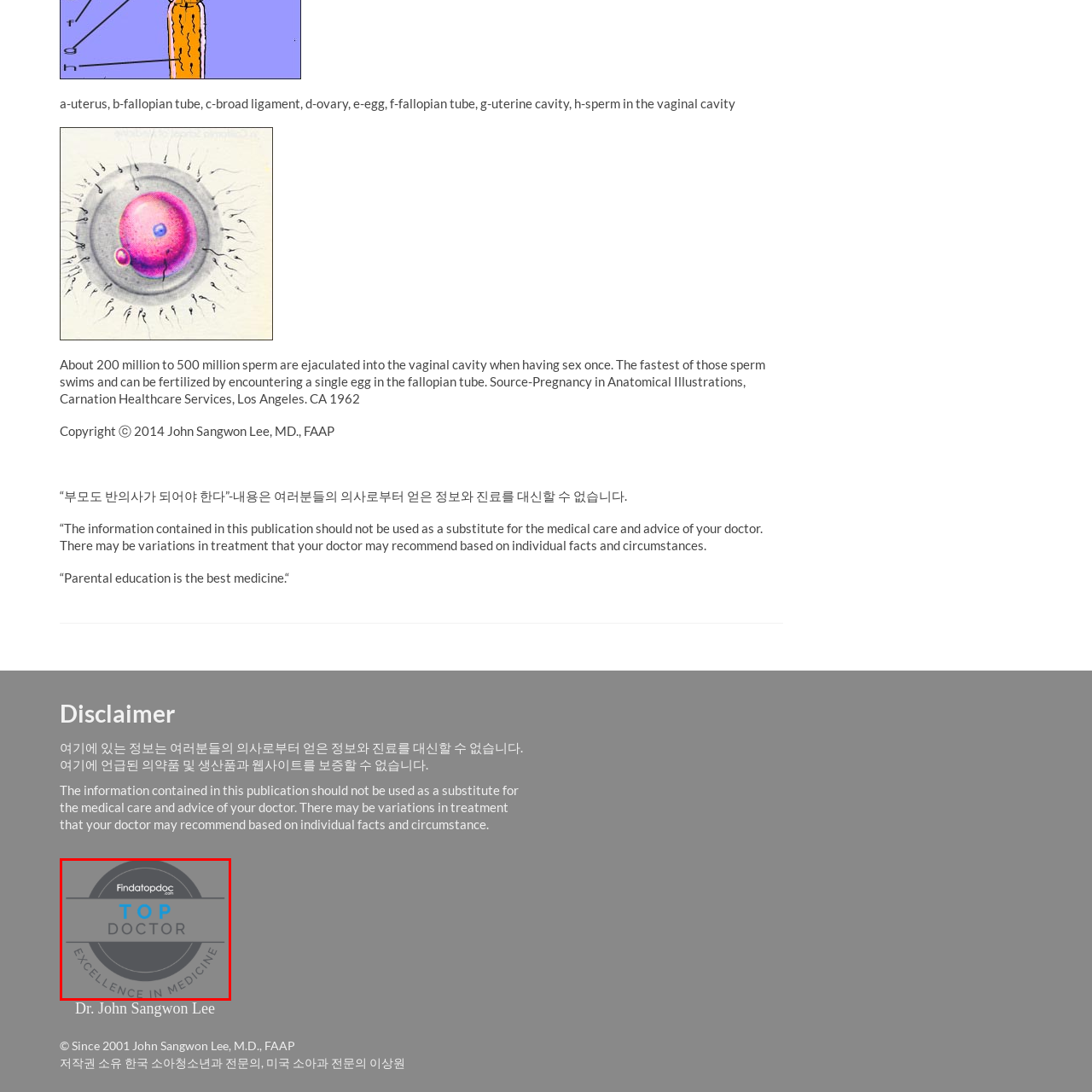What does the badge signify?
Please examine the image within the red bounding box and provide your answer using just one word or phrase.

Excellence in medical practice